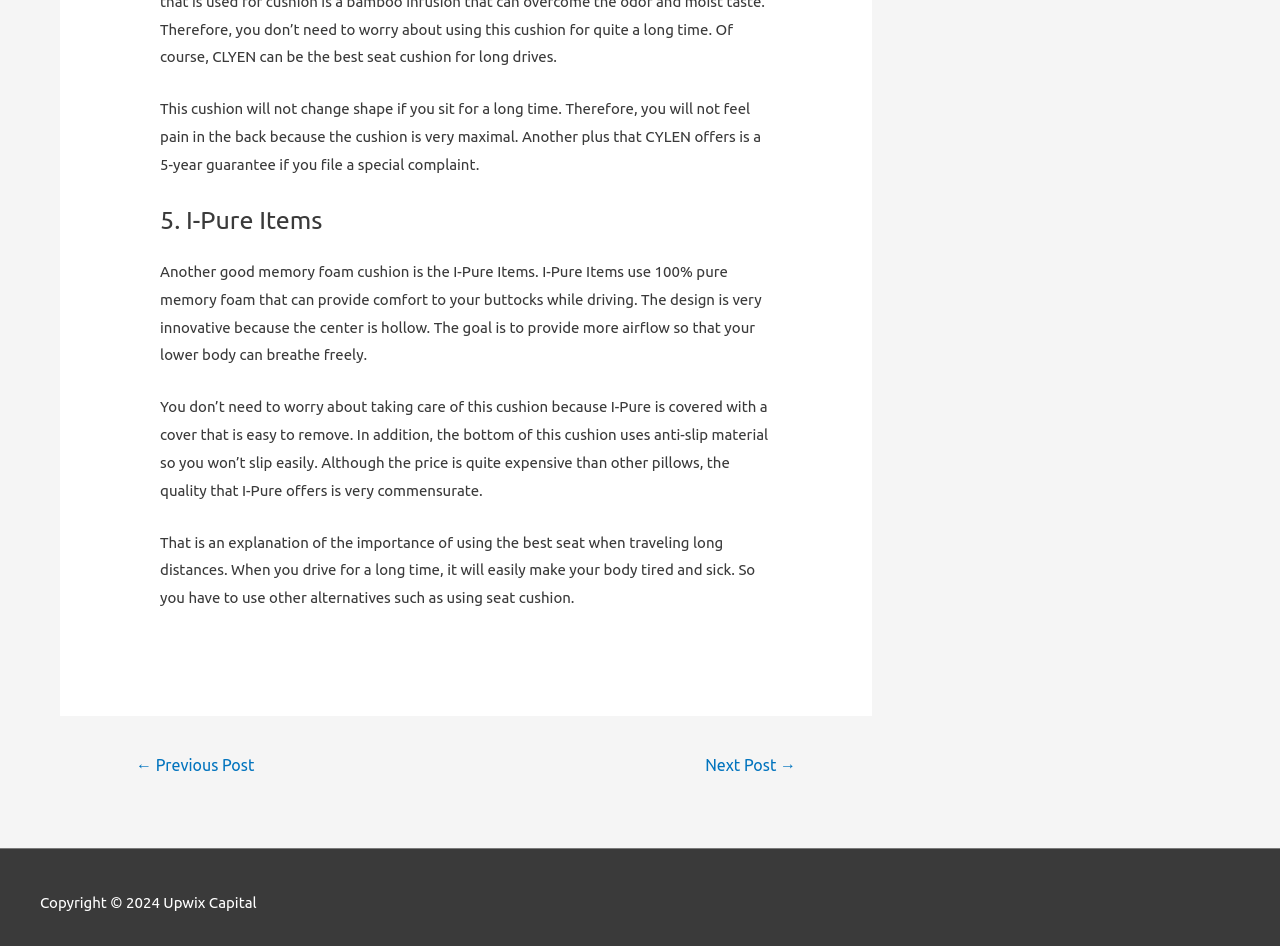Please respond to the question using a single word or phrase:
What is the material used in I-Pure Items?

100% pure memory foam